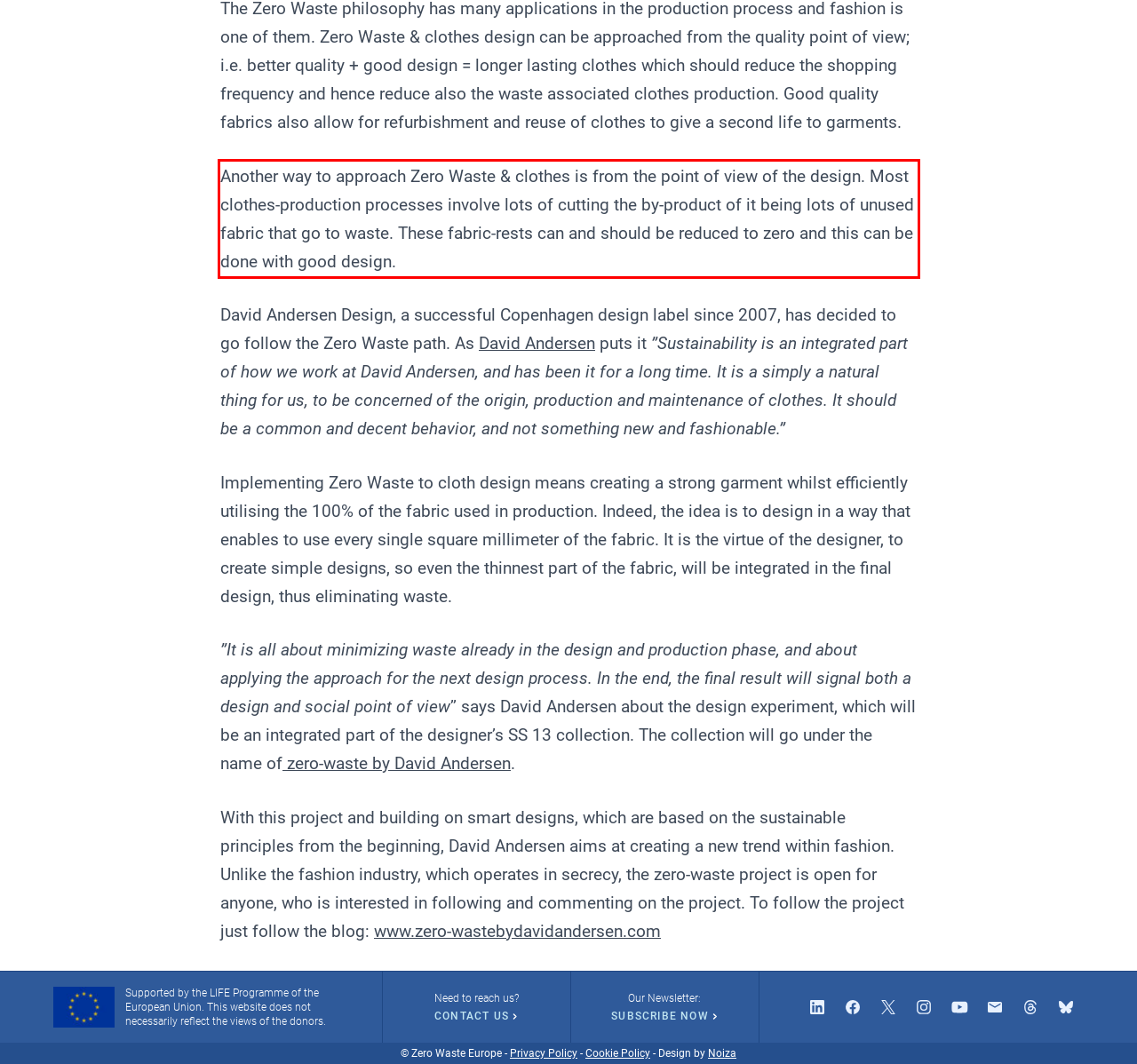Within the screenshot of the webpage, locate the red bounding box and use OCR to identify and provide the text content inside it.

Another way to approach Zero Waste & clothes is from the point of view of the design. Most clothes-production processes involve lots of cutting the by-product of it being lots of unused fabric that go to waste. These fabric-rests can and should be reduced to zero and this can be done with good design.